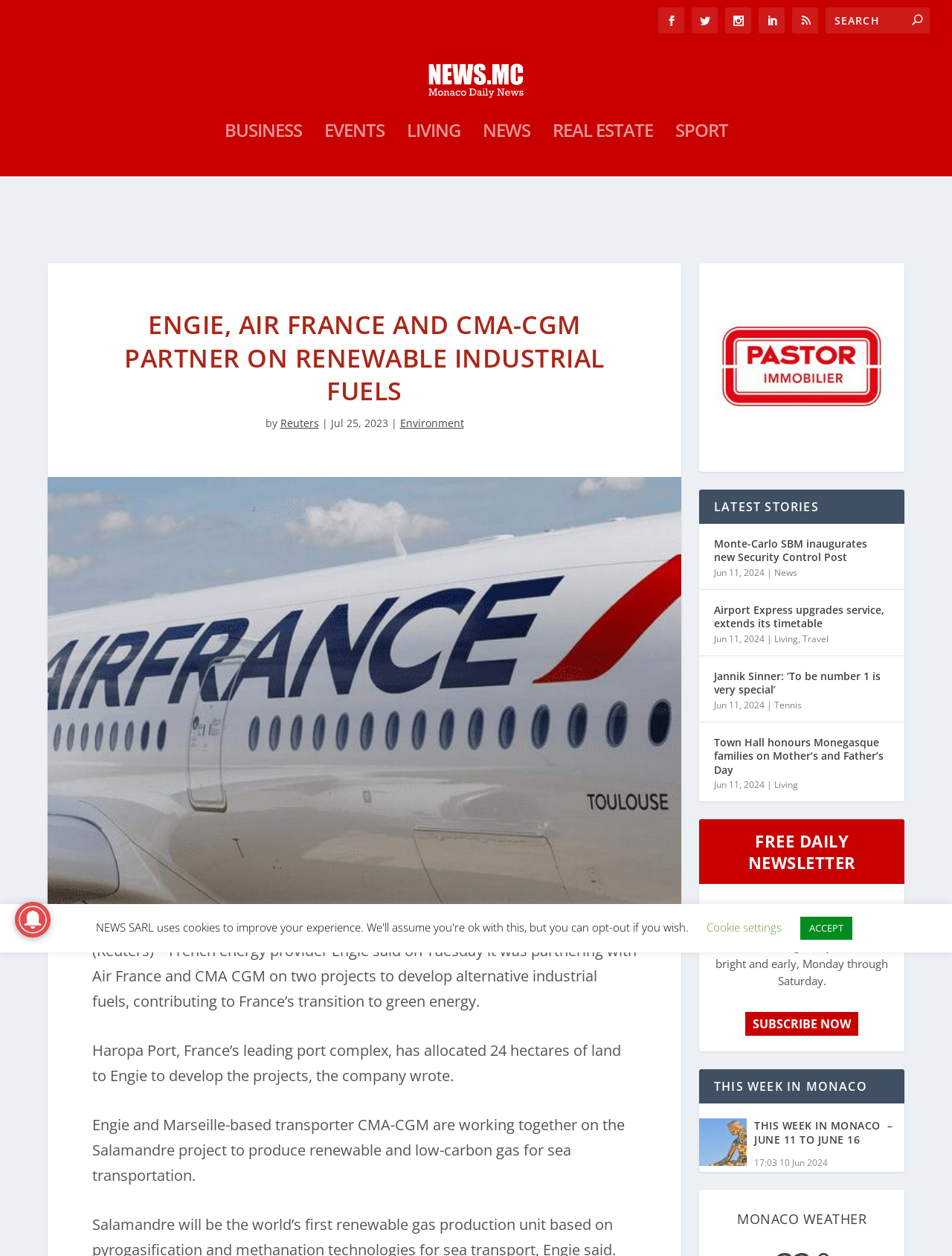Can you identify the bounding box coordinates of the clickable region needed to carry out this instruction: 'Subscribe to daily newsletter'? The coordinates should be four float numbers within the range of 0 to 1, stated as [left, top, right, bottom].

[0.783, 0.759, 0.902, 0.778]